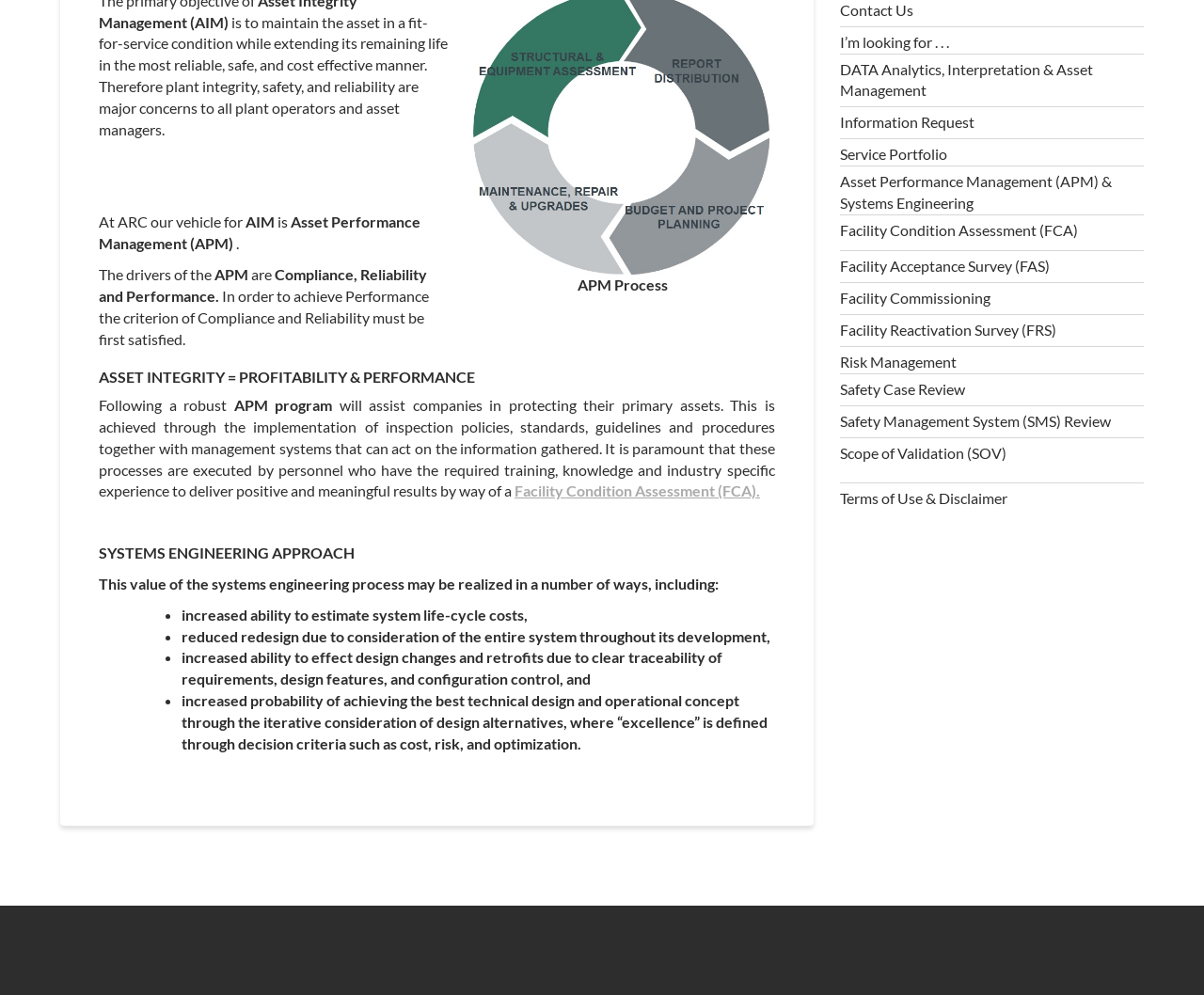Given the description of the UI element: "Safety Case Review", predict the bounding box coordinates in the form of [left, top, right, bottom], with each value being a float between 0 and 1.

[0.698, 0.382, 0.802, 0.4]